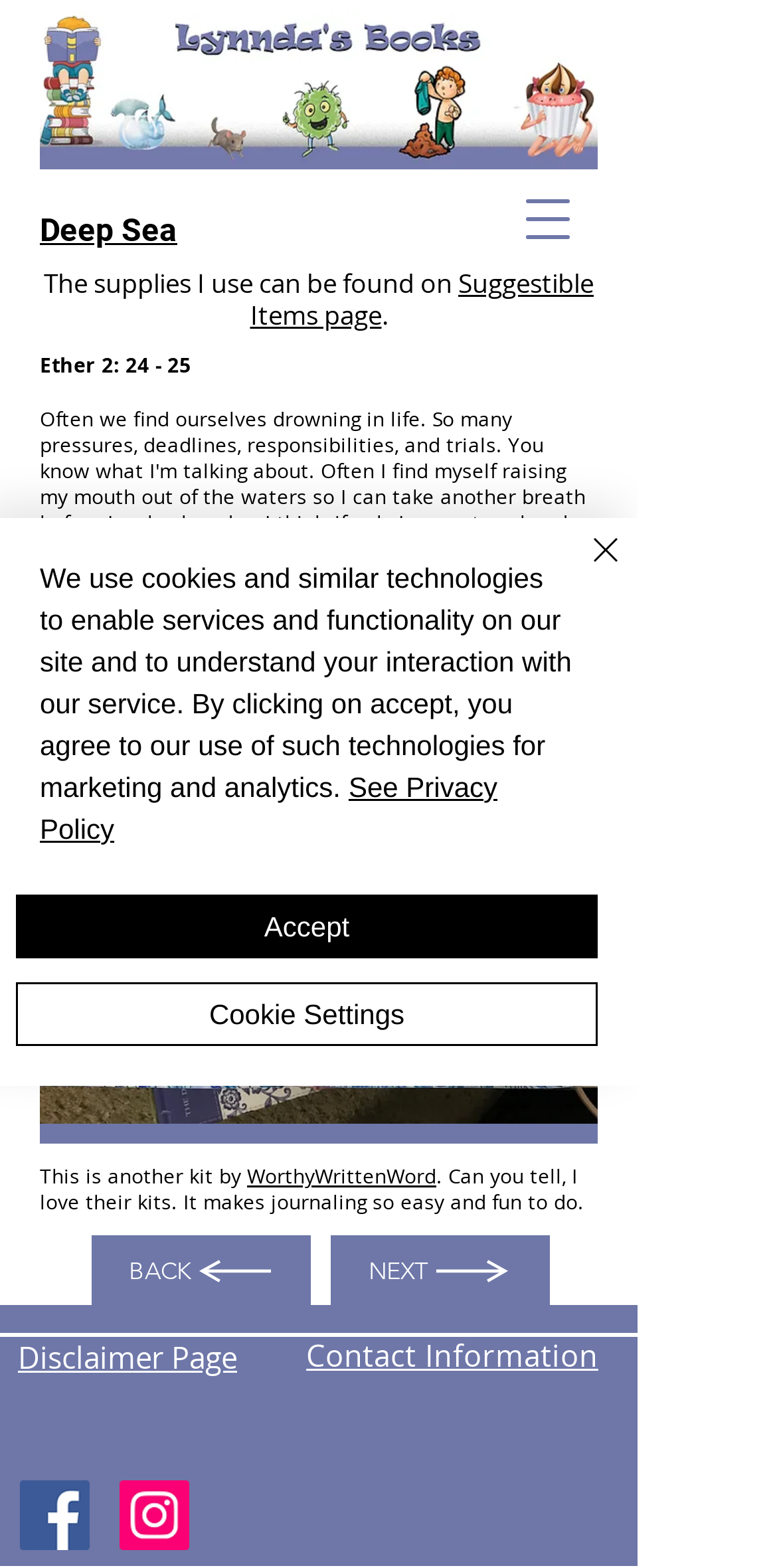Pinpoint the bounding box coordinates of the area that must be clicked to complete this instruction: "Click the 'Back' button".

[0.118, 0.788, 0.4, 0.833]